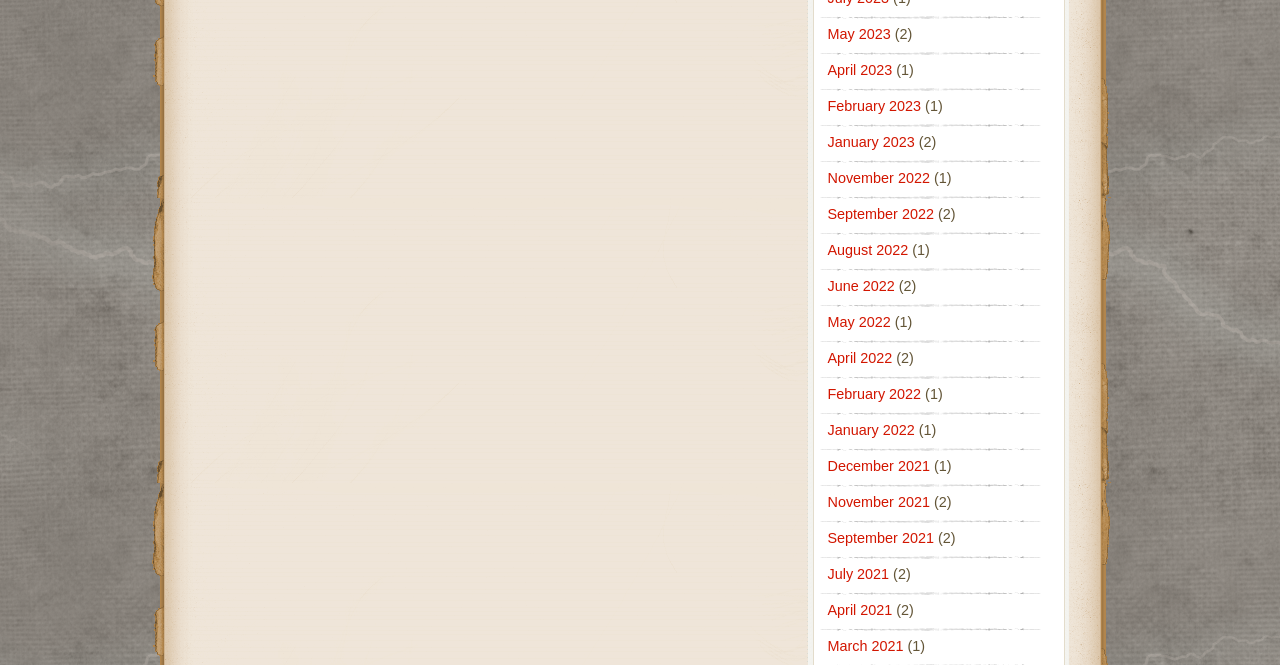Show the bounding box coordinates for the HTML element described as: "February 2023".

[0.646, 0.147, 0.72, 0.171]